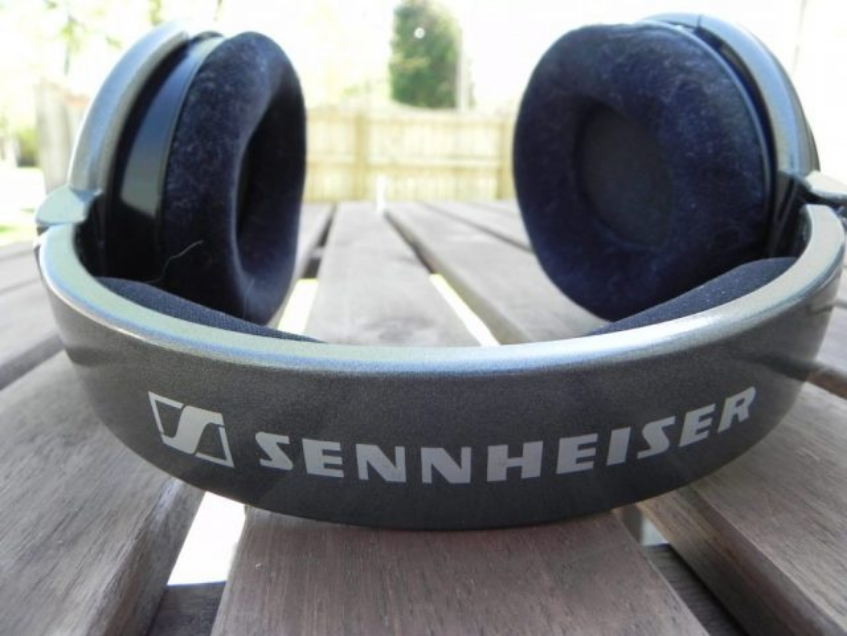Please give a succinct answer using a single word or phrase:
What is the material of the surface on which the headphones are placed?

Wooden